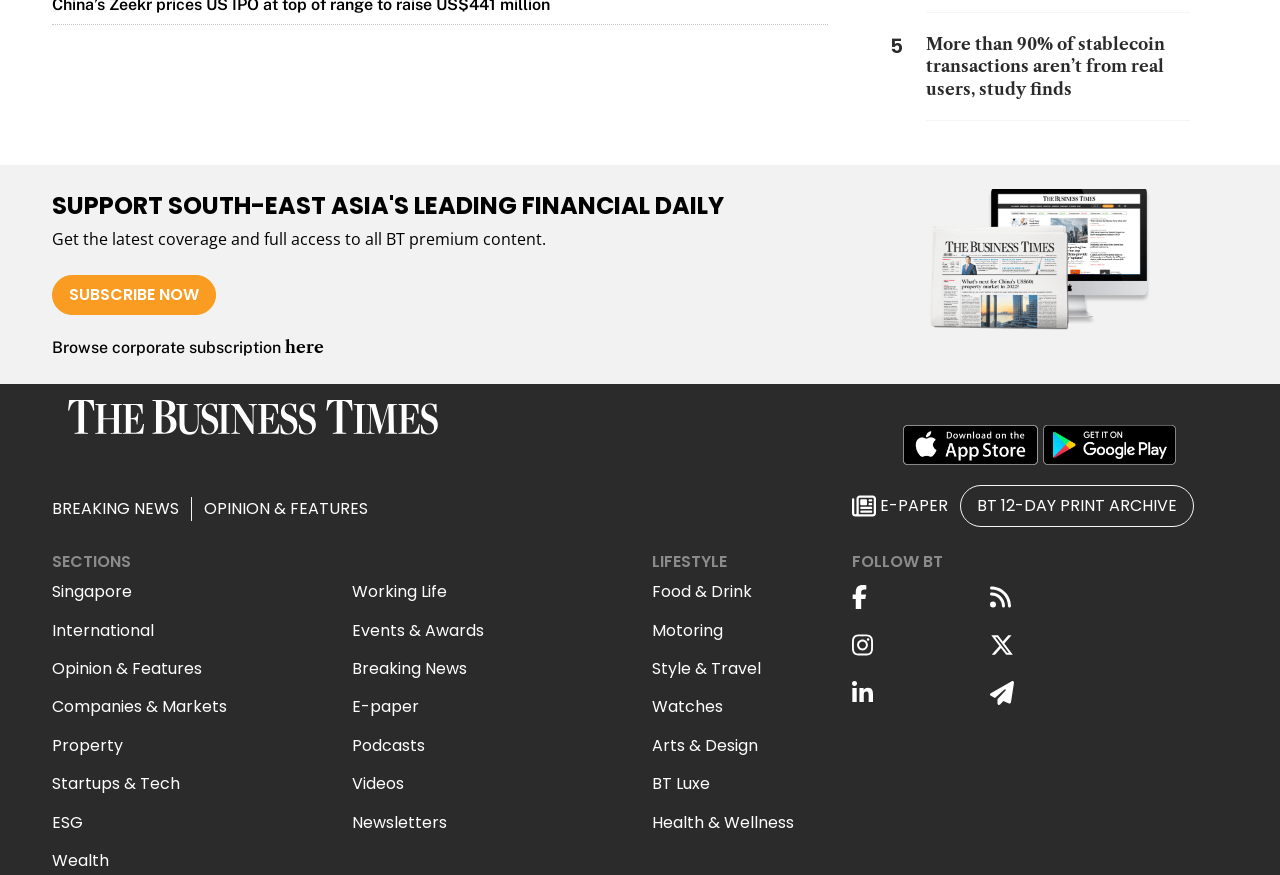Please identify the bounding box coordinates of the region to click in order to complete the task: "Read breaking news". The coordinates must be four float numbers between 0 and 1, specified as [left, top, right, bottom].

[0.041, 0.568, 0.15, 0.595]